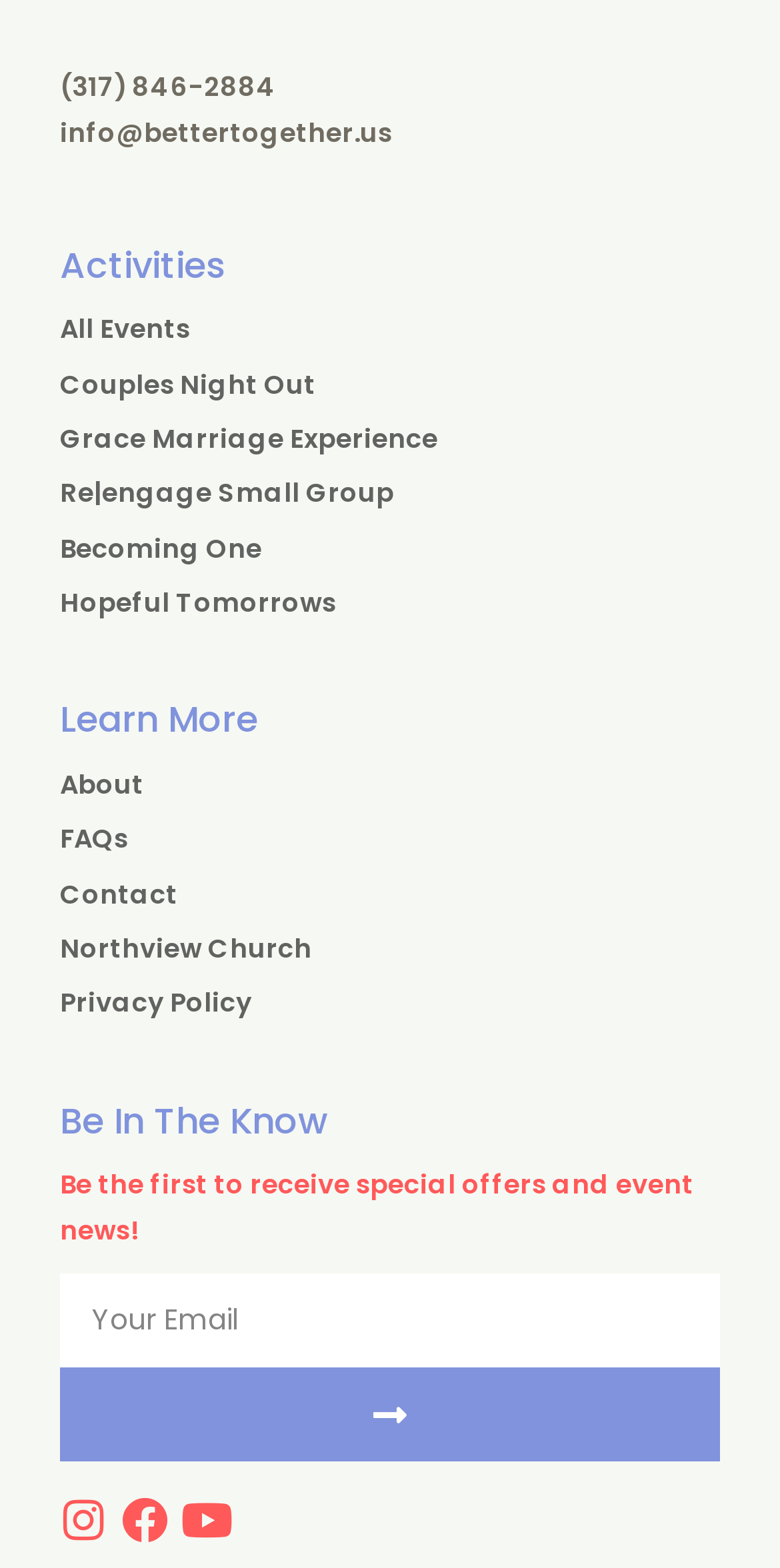What are the different activities offered?
Please use the image to deliver a detailed and complete answer.

The webpage lists various activities under the 'Activities' heading, including 'All Events', 'Couples Night Out', 'Grace Marriage Experience', 'Re|engage Small Group', 'Becoming One', and 'Hopeful Tomorrows'.